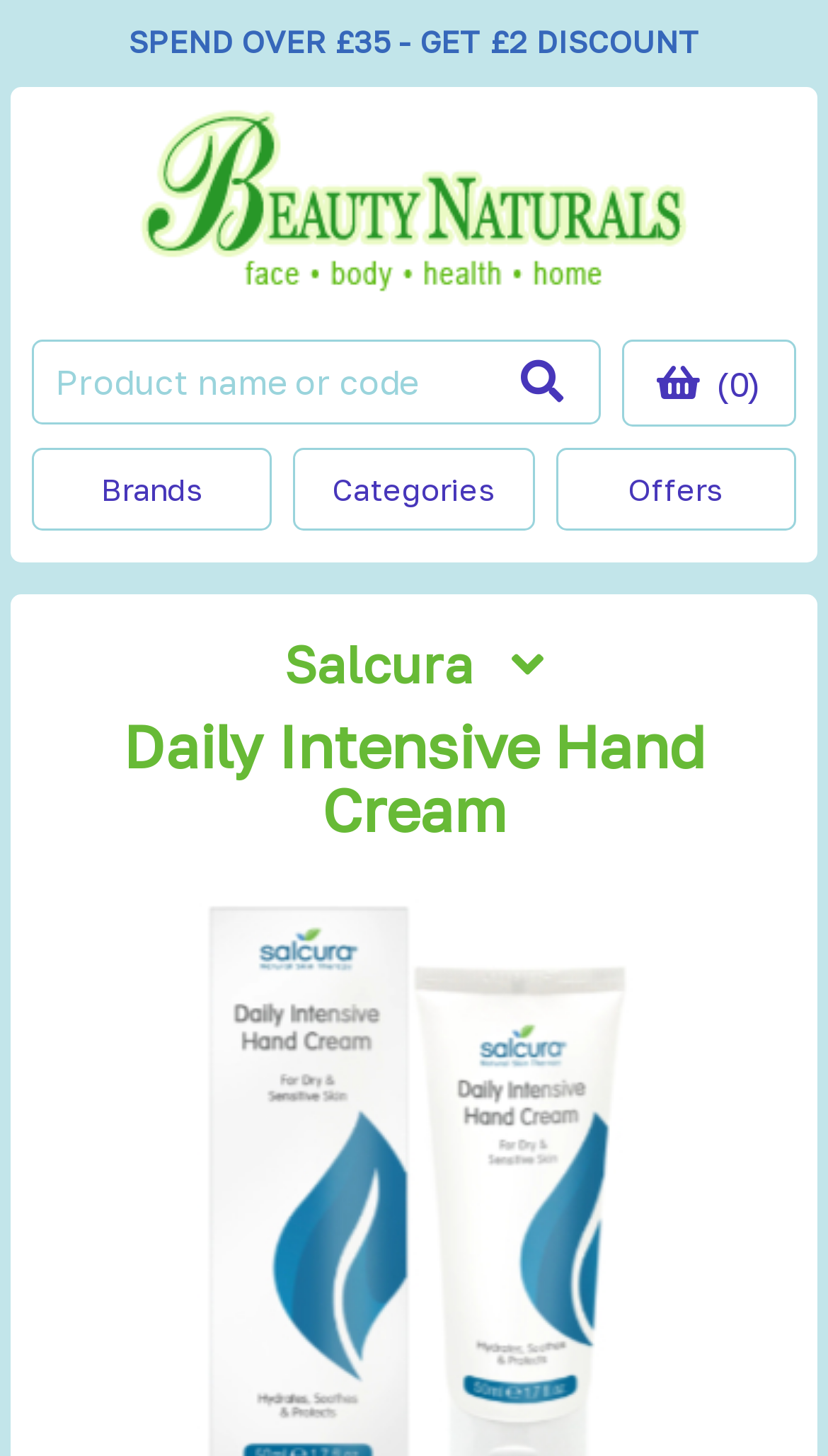Generate a comprehensive description of the webpage content.

The webpage is about Salcura products, specifically the Daily Intensive Hand Cream, on the Beauty Naturals website. At the top left, there is a logo of Beauty Naturals, which is an image linked to the website's homepage. Next to the logo, there is a link to spend over £35 to get a £2 discount. 

Below the logo, there is a search bar with a textbox to input a product name or code, accompanied by a search button with a magnifying glass icon. On the right side of the search bar, there is a link showing the number of items in the cart, which is currently zero.

The main content of the webpage is divided into sections. On the top, there are three links to navigate to different parts of the website: Brands, Categories, and Offers. Below these links, there is a heading with the brand name Salcura, followed by a heading with the product name, Daily Intensive Hand Cream. Both headings are also links, likely leading to the product page or brand page.